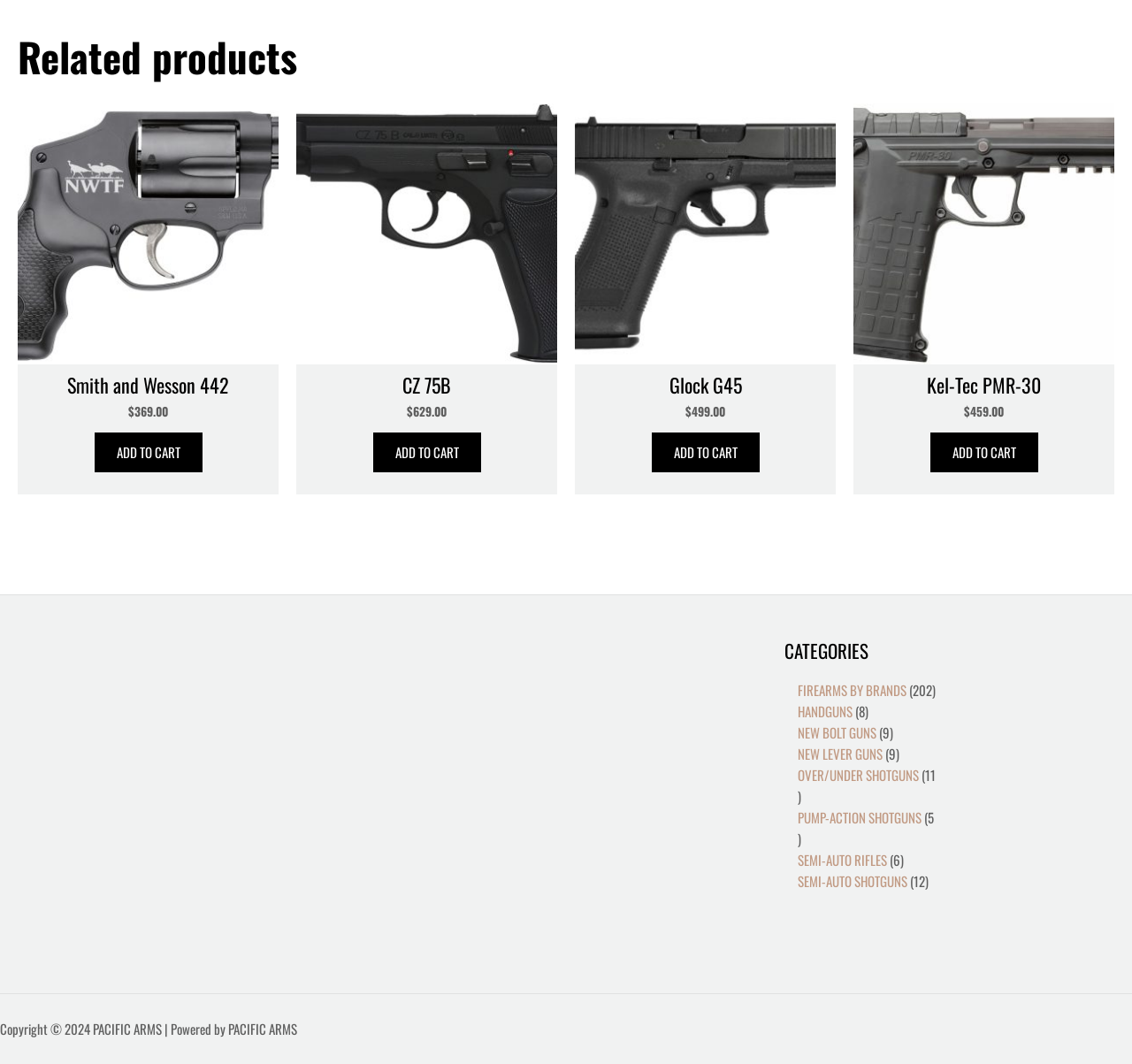What is the function of the '+' and '-' buttons?
Refer to the screenshot and deliver a thorough answer to the question presented.

The '+' and '-' buttons are located next to a spinbutton with a label 'Product quantity', which suggests that they are used to adjust the quantity of the product being added to the cart.